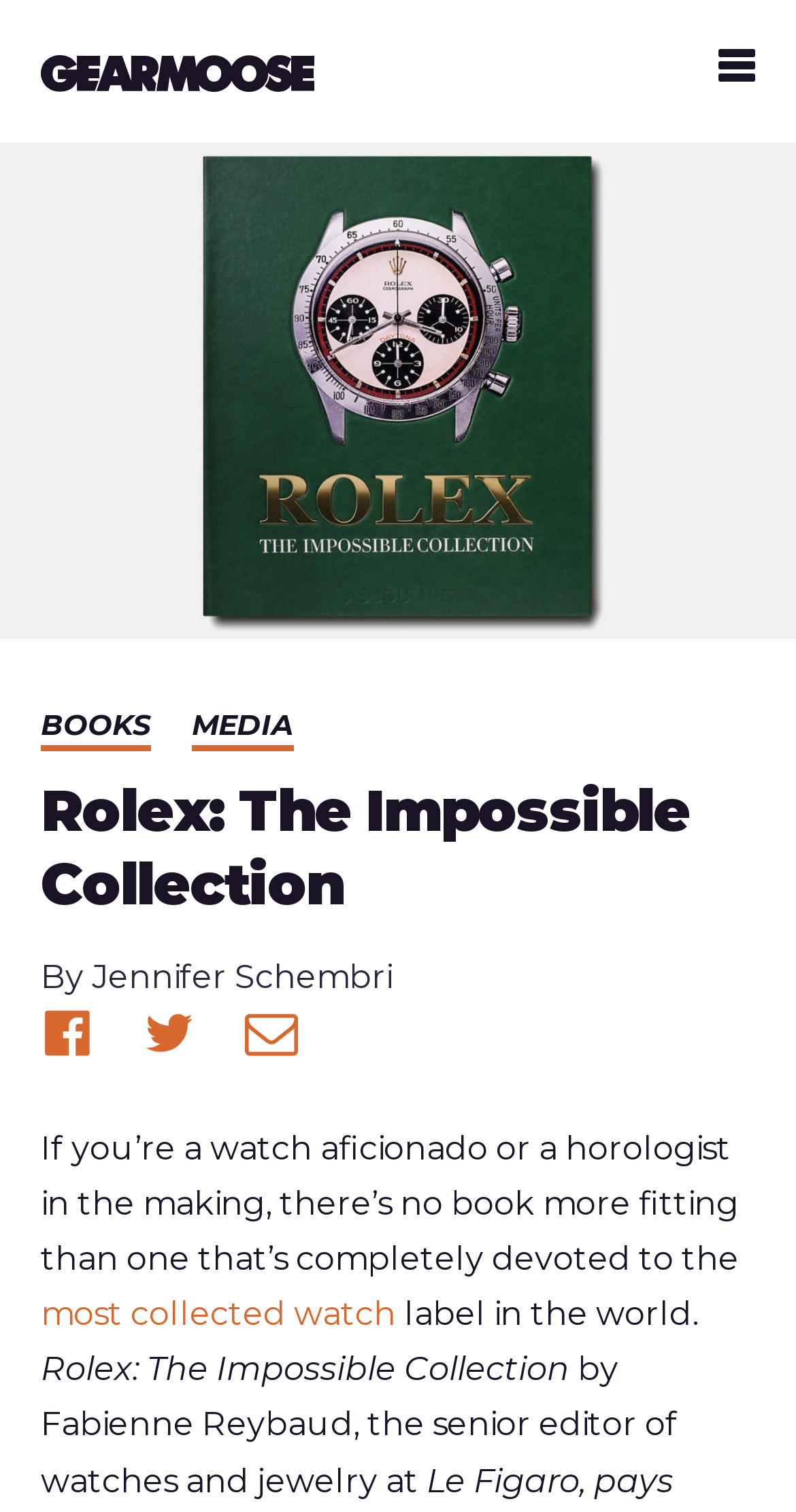Could you provide the bounding box coordinates for the portion of the screen to click to complete this instruction: "Click the Jennifer Schembri link"?

[0.115, 0.634, 0.492, 0.659]